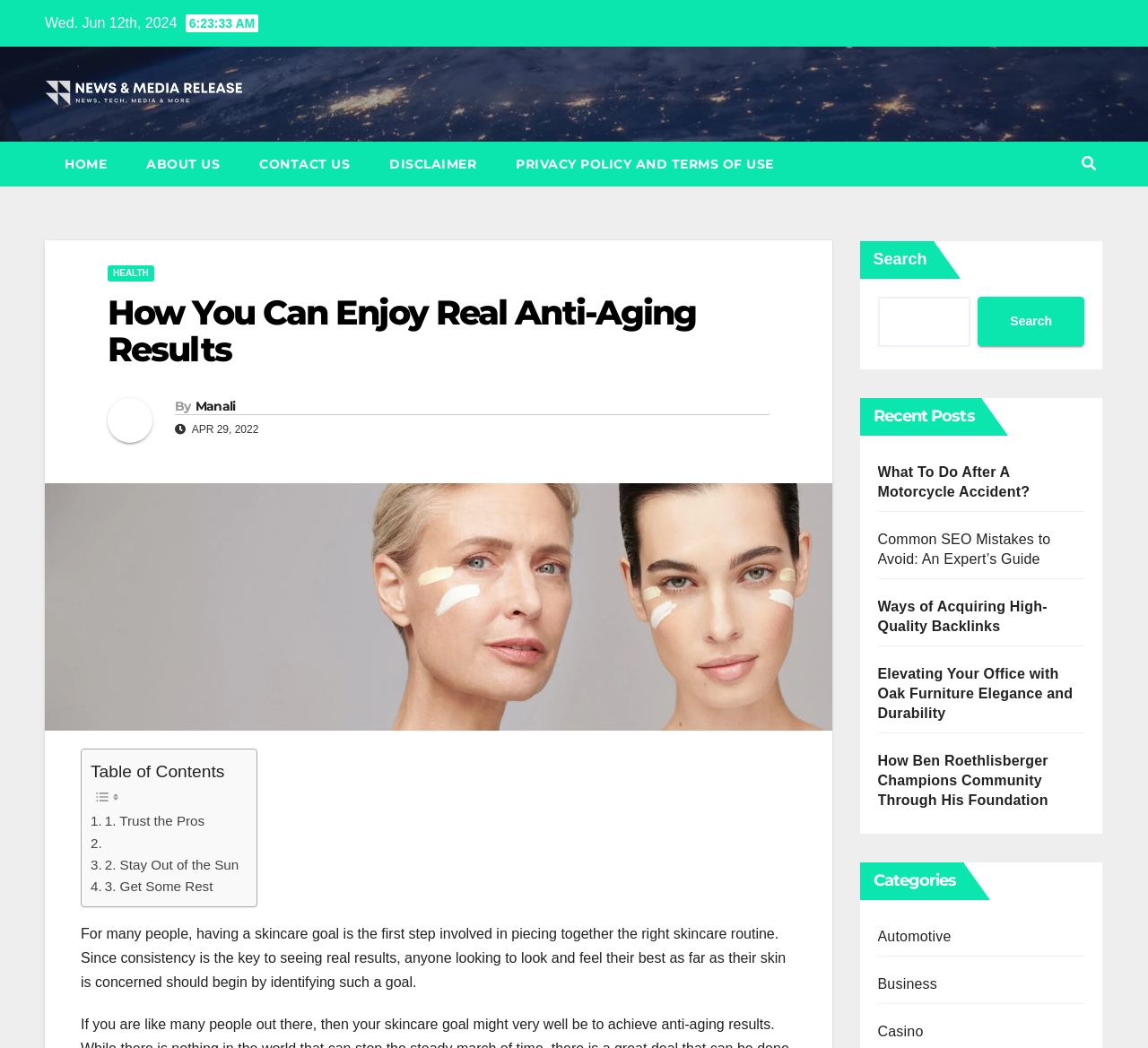Can you identify the bounding box coordinates of the clickable region needed to carry out this instruction: 'Click on the 'HEALTH' category'? The coordinates should be four float numbers within the range of 0 to 1, stated as [left, top, right, bottom].

[0.094, 0.253, 0.134, 0.268]